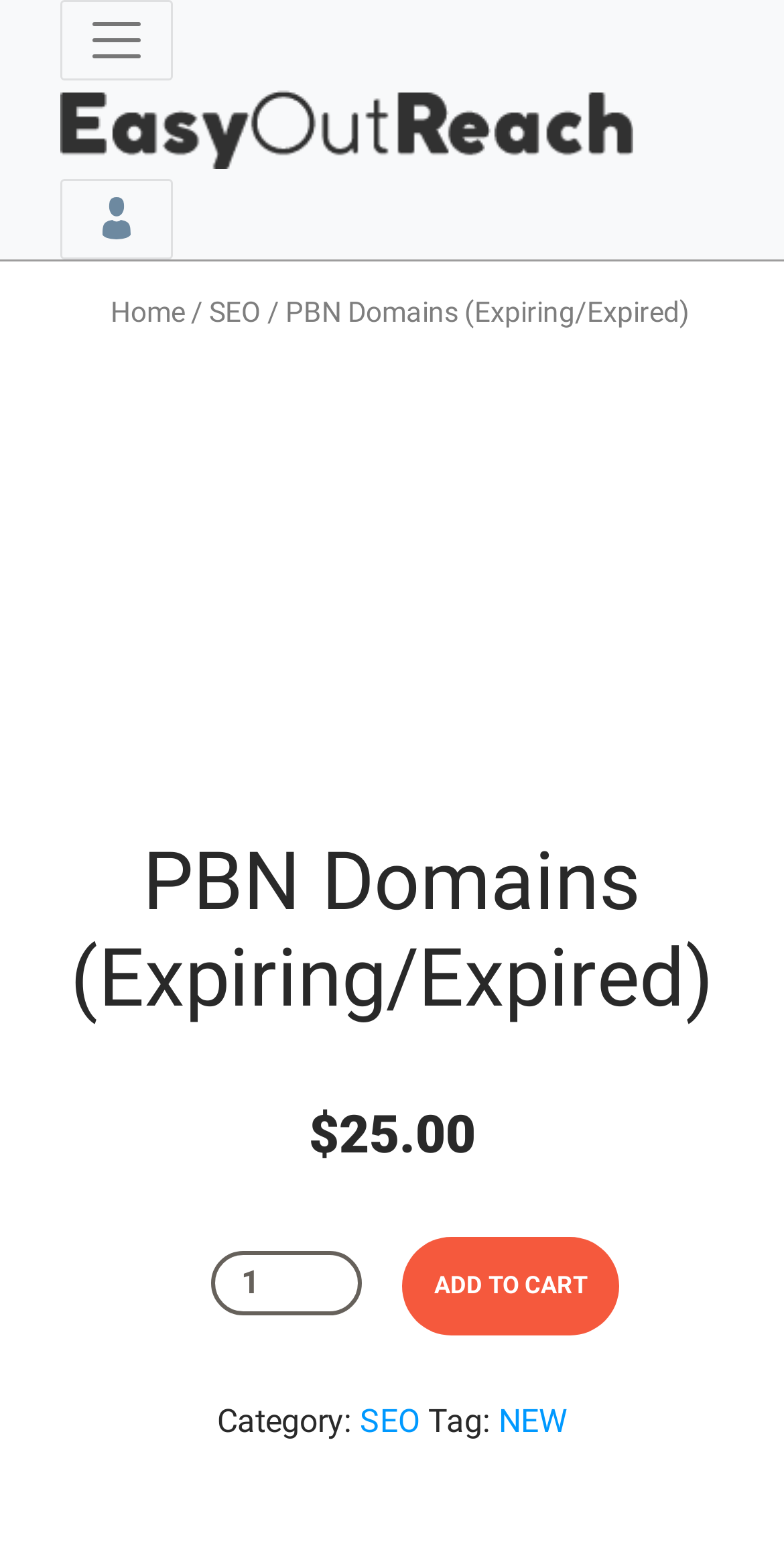Locate the bounding box of the user interface element based on this description: "Find us on Instagram".

None